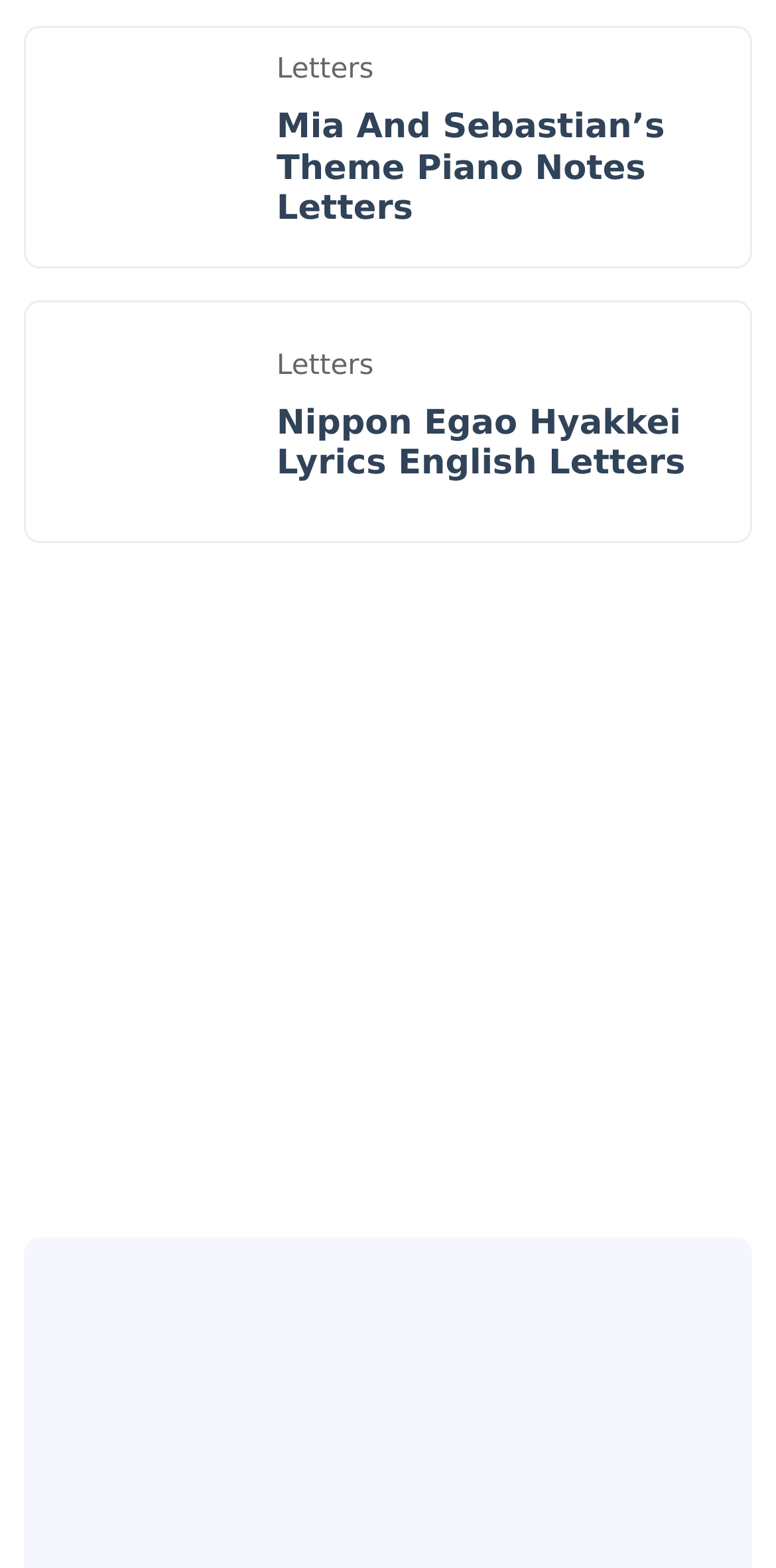Provide your answer in a single word or phrase: 
What is the position of the first article element?

Top-left